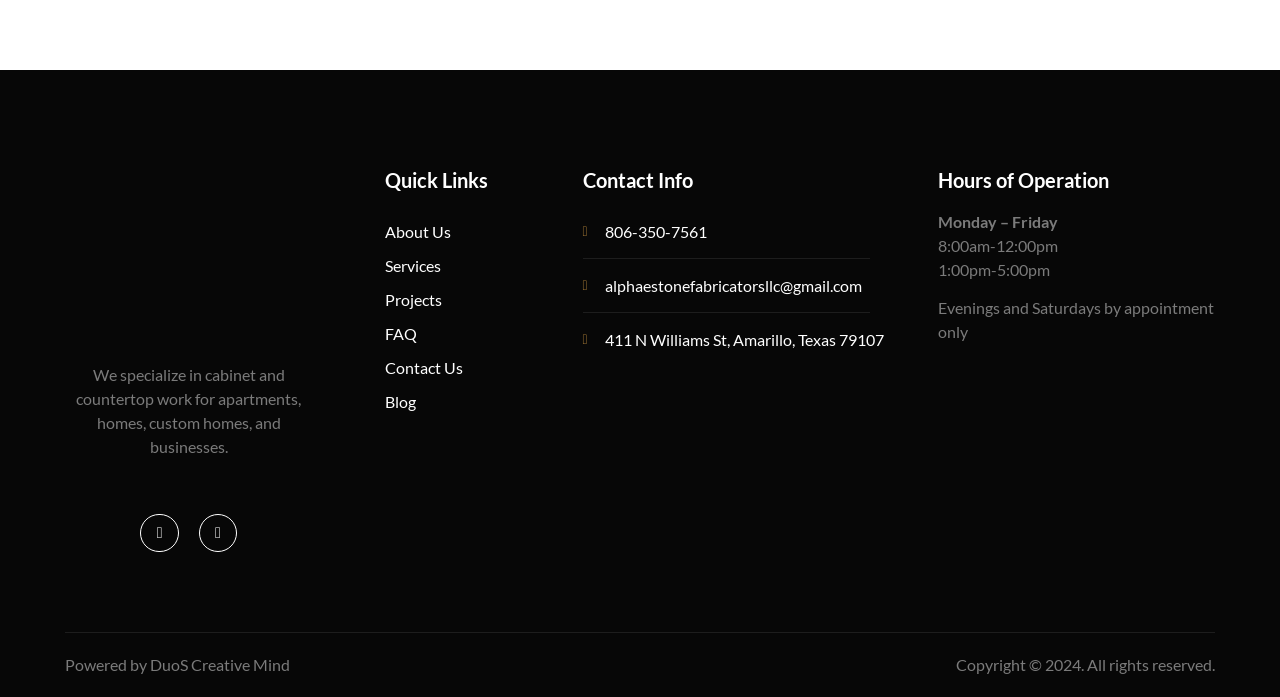Identify the bounding box coordinates for the region to click in order to carry out this instruction: "Visit Facebook page". Provide the coordinates using four float numbers between 0 and 1, formatted as [left, top, right, bottom].

[0.11, 0.737, 0.14, 0.792]